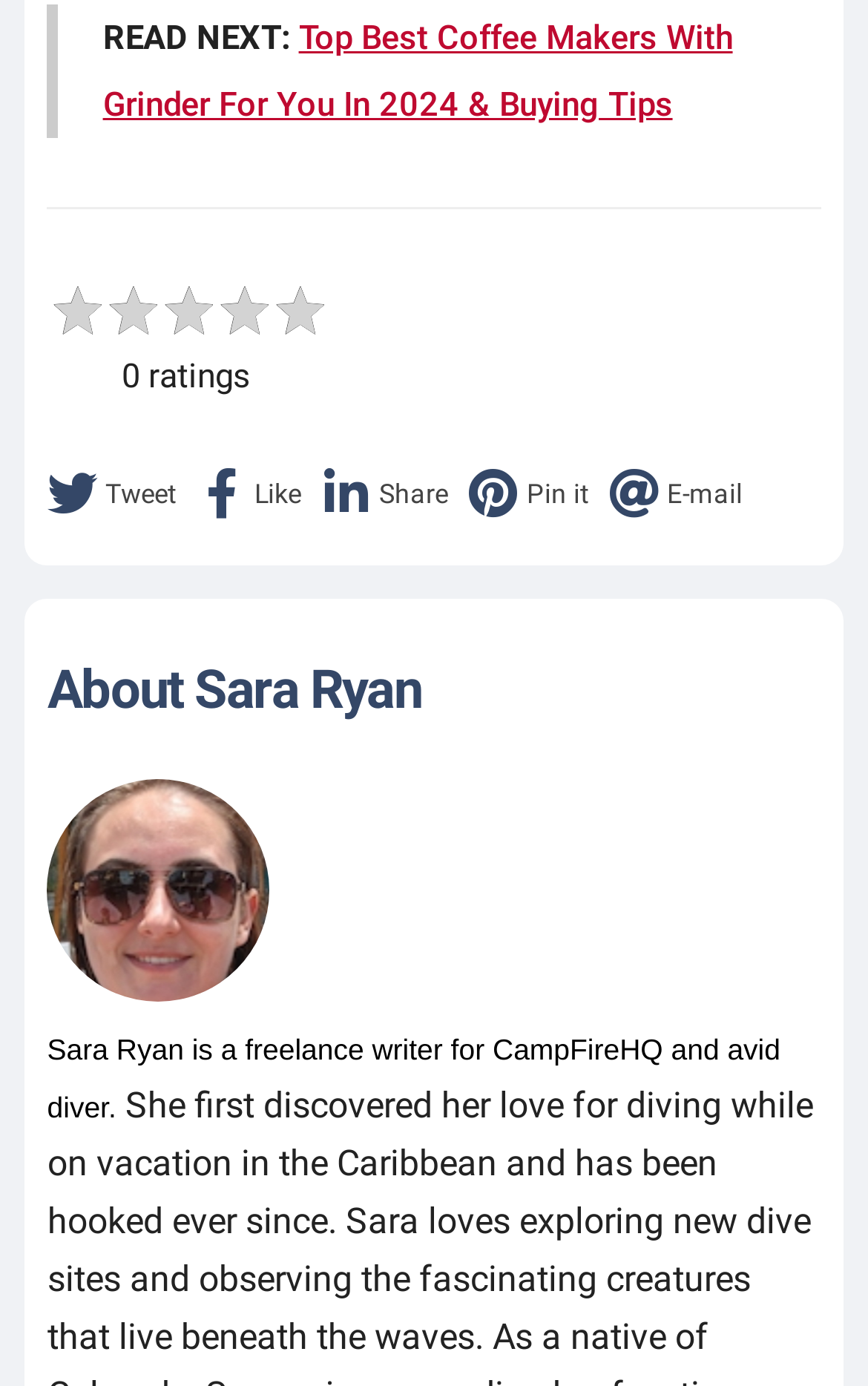Provide a short answer to the following question with just one word or phrase: What is the text above the image grid?

READ NEXT: